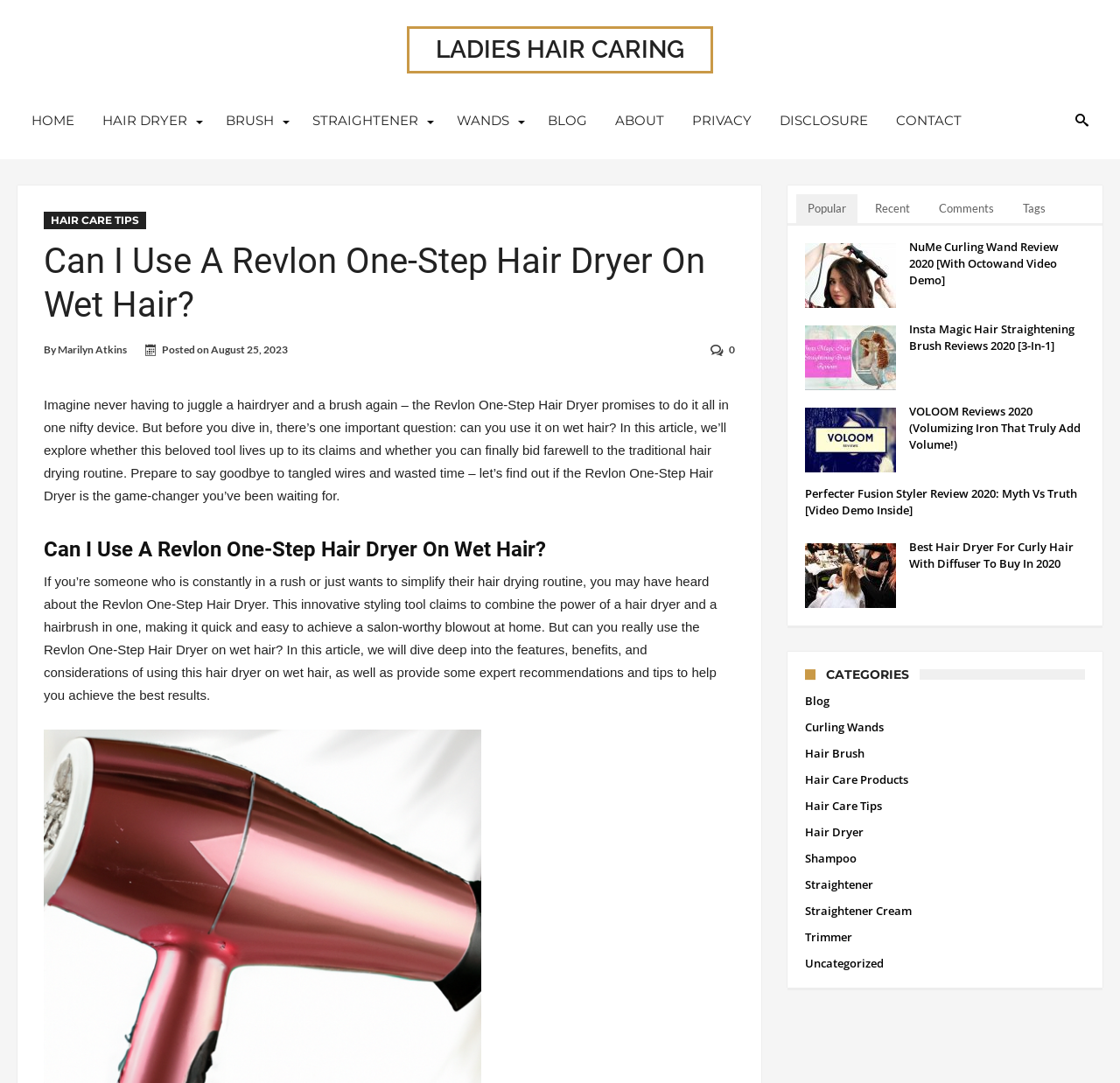What is the topic of the article?
Please use the image to deliver a detailed and complete answer.

I determined the answer by reading the introductory paragraph of the article, which mentions the Revlon One-Step Hair Dryer and its claims. The article appears to be discussing the features and benefits of this hair dryer.